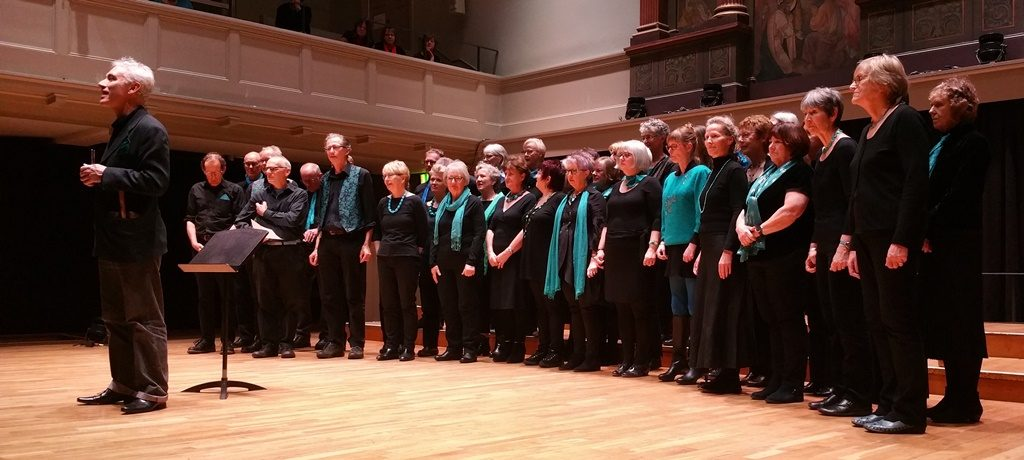Explain the image in detail, mentioning the main subjects and background elements.

The image captures a vibrant choir performance at the 2019 Choir Convention held at St. Georges on March 17. In the foreground, the choir conductor is passionately engaging with the ensemble, which consists of a diverse group of singers dressed in black attire accented with teal scarves. The well-lit venue showcases a beautiful interior, enhancing the atmosphere of the performance. The members stand closely together, exuding a sense of unity and enthusiasm as they prepare to deliver their renditions, having taken on the challenge of complex songs as set by their musical director, Jeremy Avis. The background hints at an eager audience, underscoring the communal joy of music and performance during this memorable event.